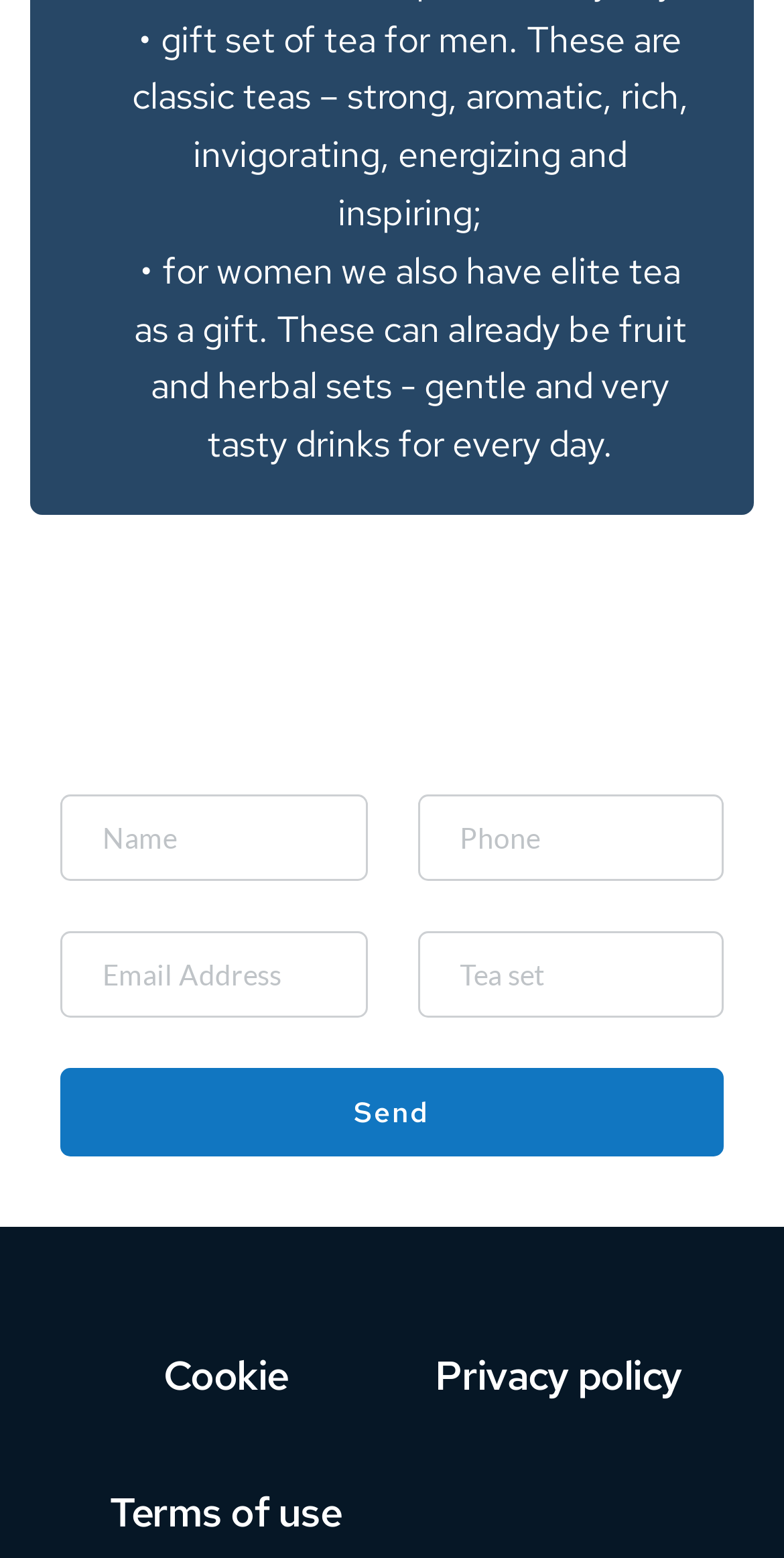Provide the bounding box coordinates for the area that should be clicked to complete the instruction: "Enter your name".

[0.077, 0.509, 0.468, 0.565]